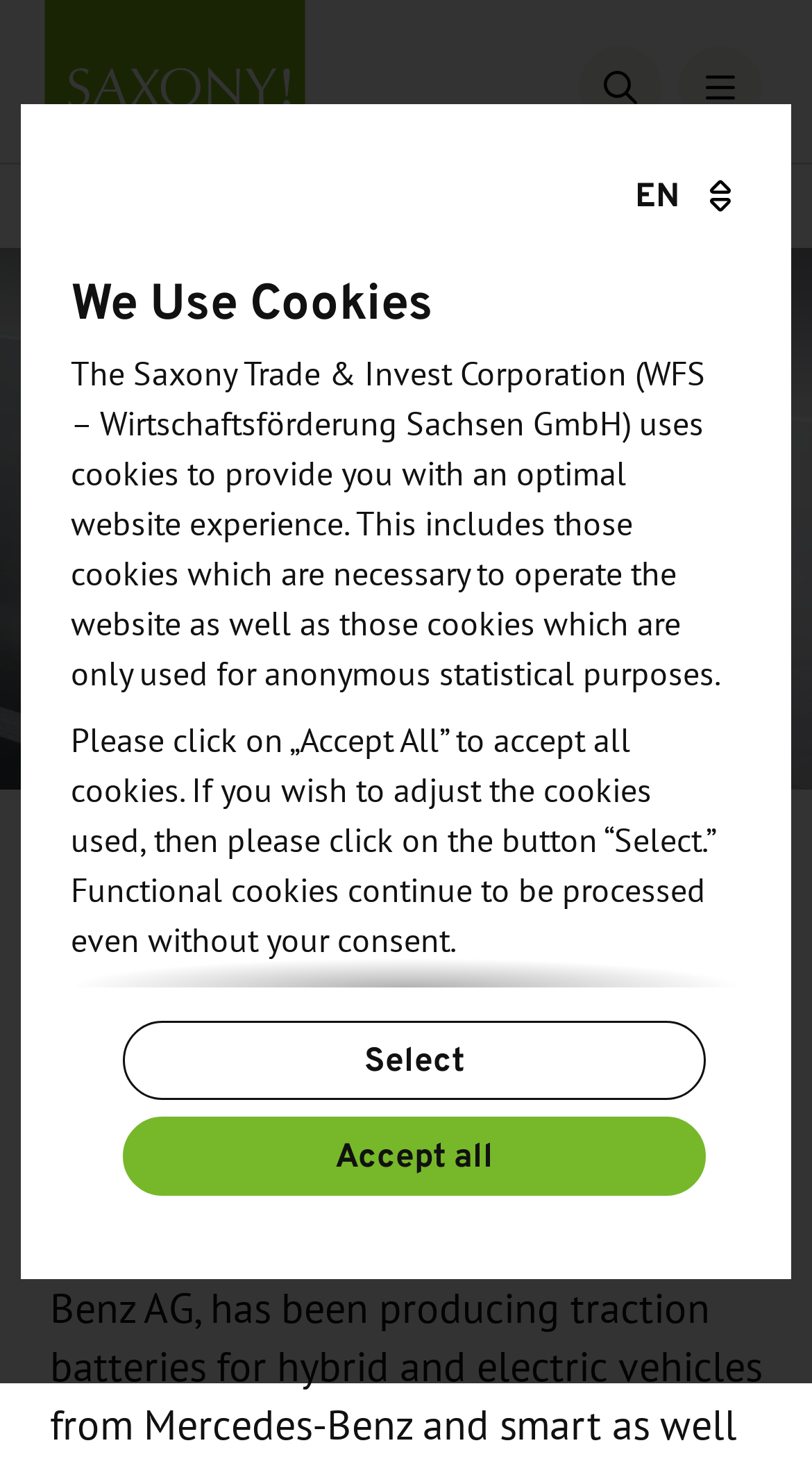Pinpoint the bounding box coordinates of the area that should be clicked to complete the following instruction: "View E-Drives for Mercedes-Benz". The coordinates must be given as four float numbers between 0 and 1, i.e., [left, top, right, bottom].

[0.062, 0.657, 0.938, 0.759]